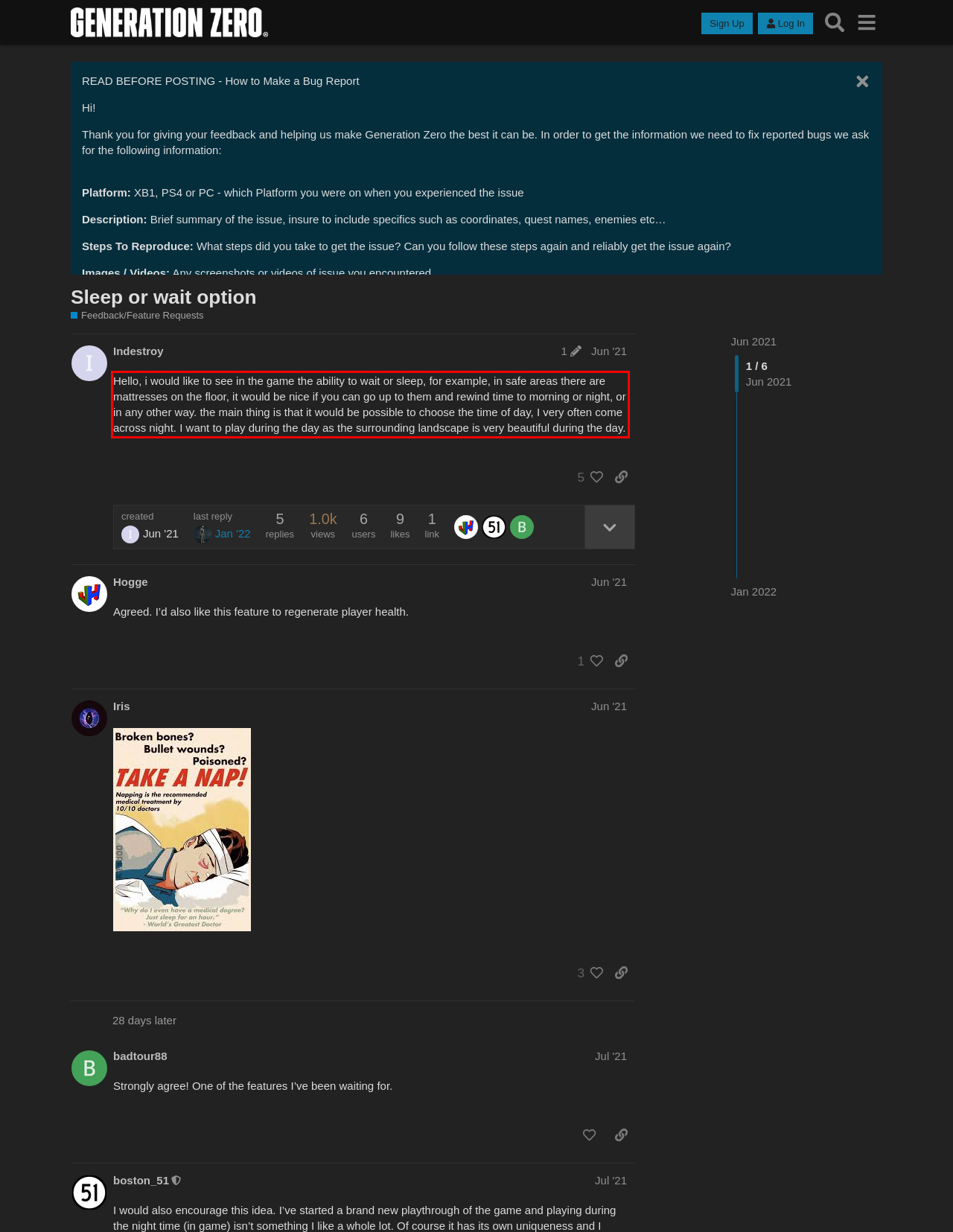Look at the screenshot of the webpage, locate the red rectangle bounding box, and generate the text content that it contains.

Hello, i would like to see in the game the ability to wait or sleep, for example, in safe areas there are mattresses on the floor, it would be nice if you can go up to them and rewind time to morning or night, or in any other way. the main thing is that it would be possible to choose the time of day, I very often come across night. I want to play during the day as the surrounding landscape is very beautiful during the day.